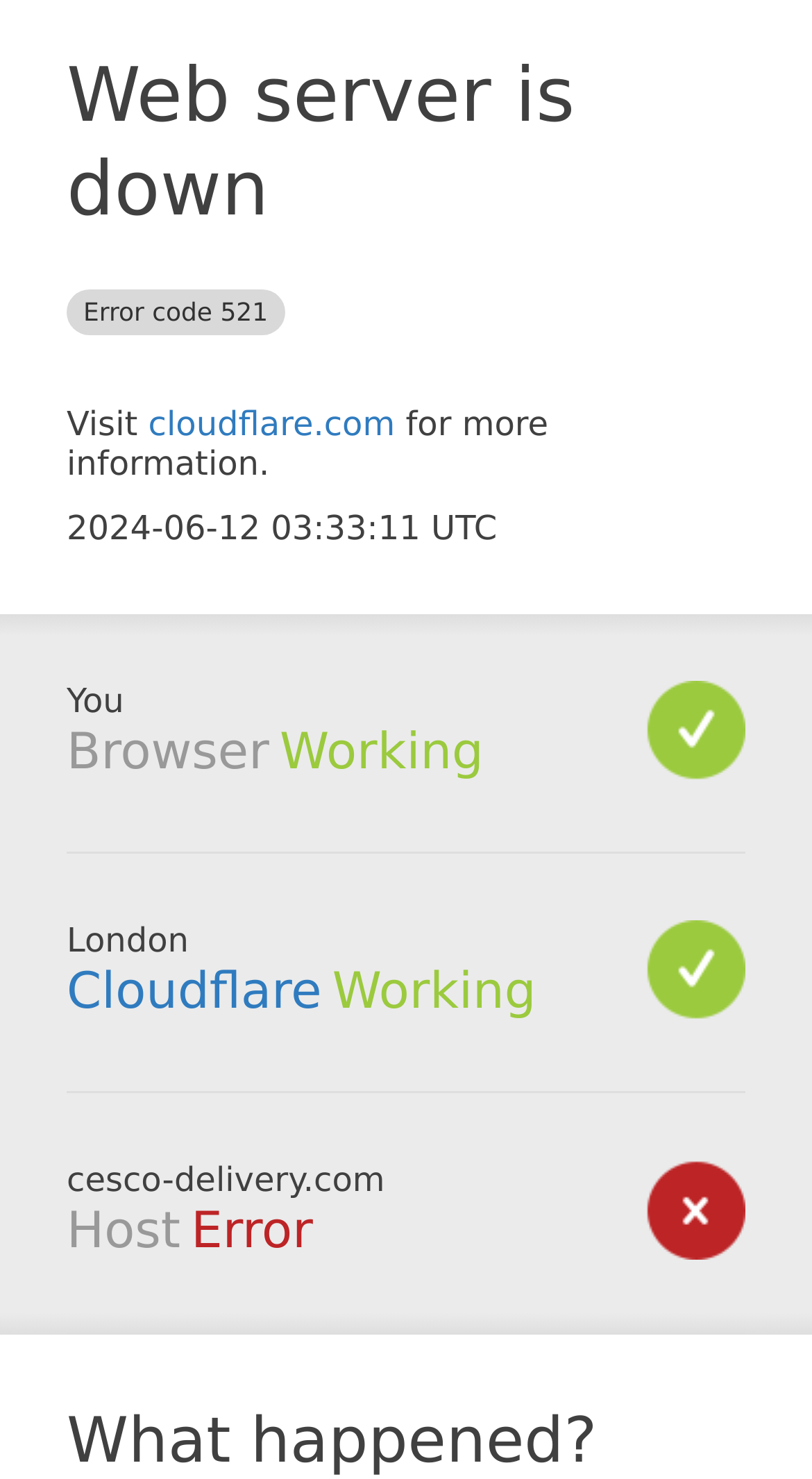Please answer the following question using a single word or phrase: 
What is the error code?

521